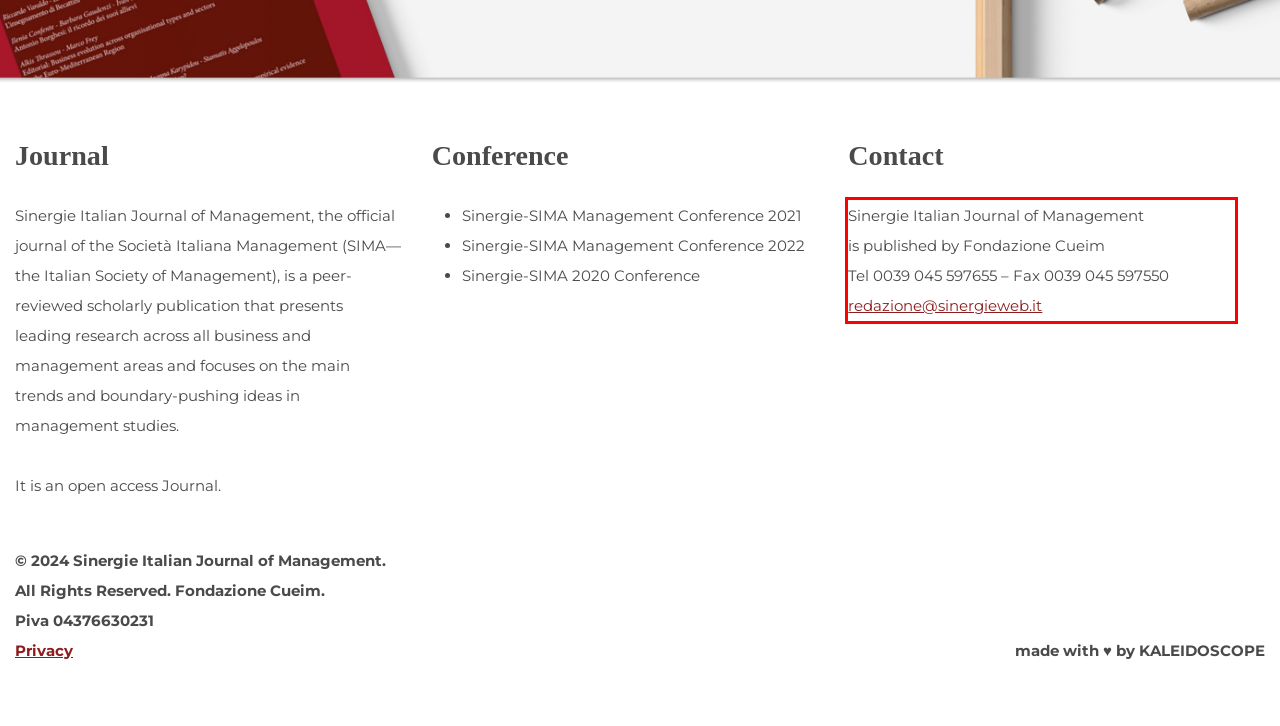Please take the screenshot of the webpage, find the red bounding box, and generate the text content that is within this red bounding box.

Sinergie Italian Journal of Management is published by Fondazione Cueim Tel 0039 045 597655 – Fax 0039 045 597550 redazione@sinergieweb.it